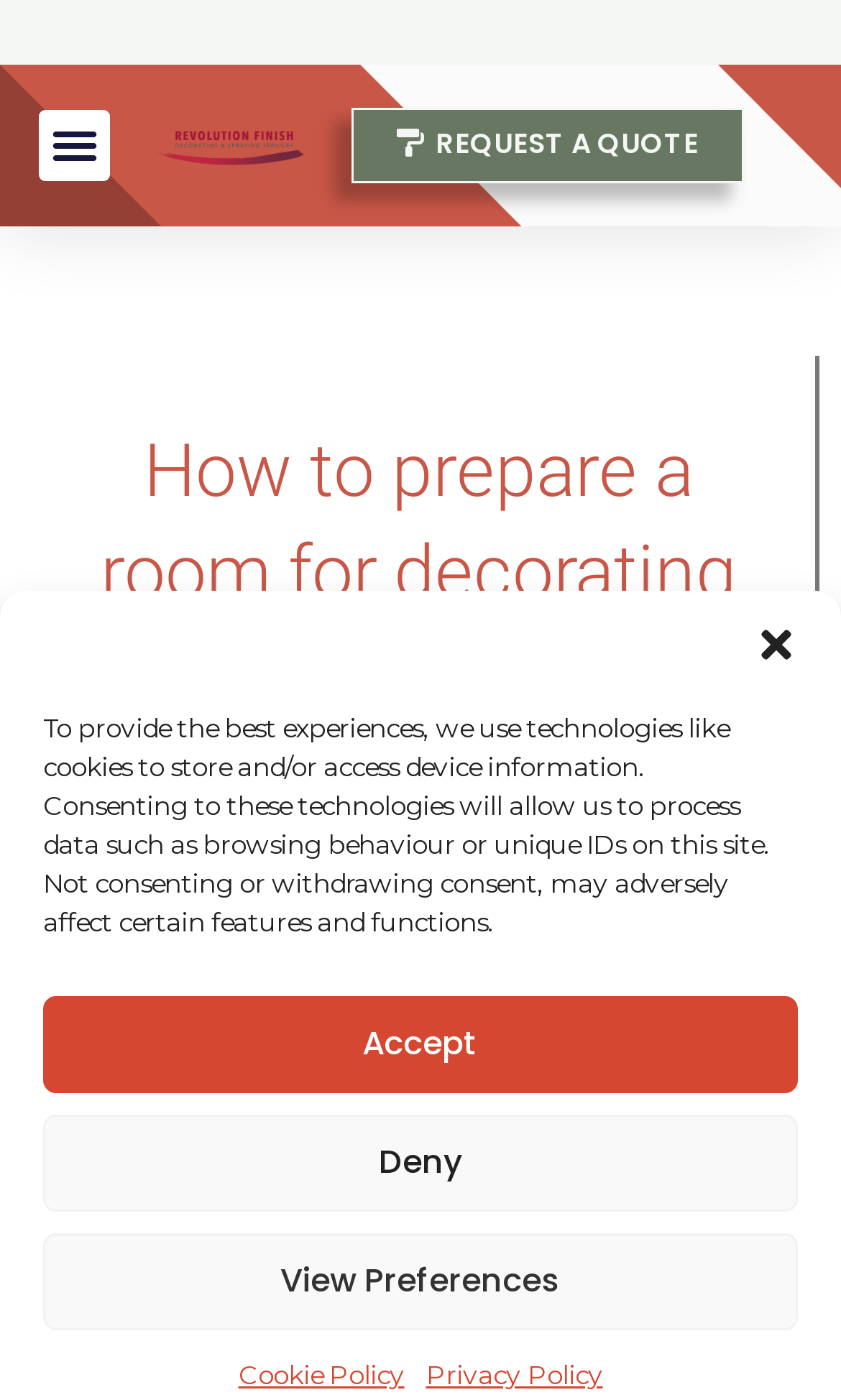Who is the author of the article?
Look at the image and answer the question with a single word or phrase.

Ryan Jenkins